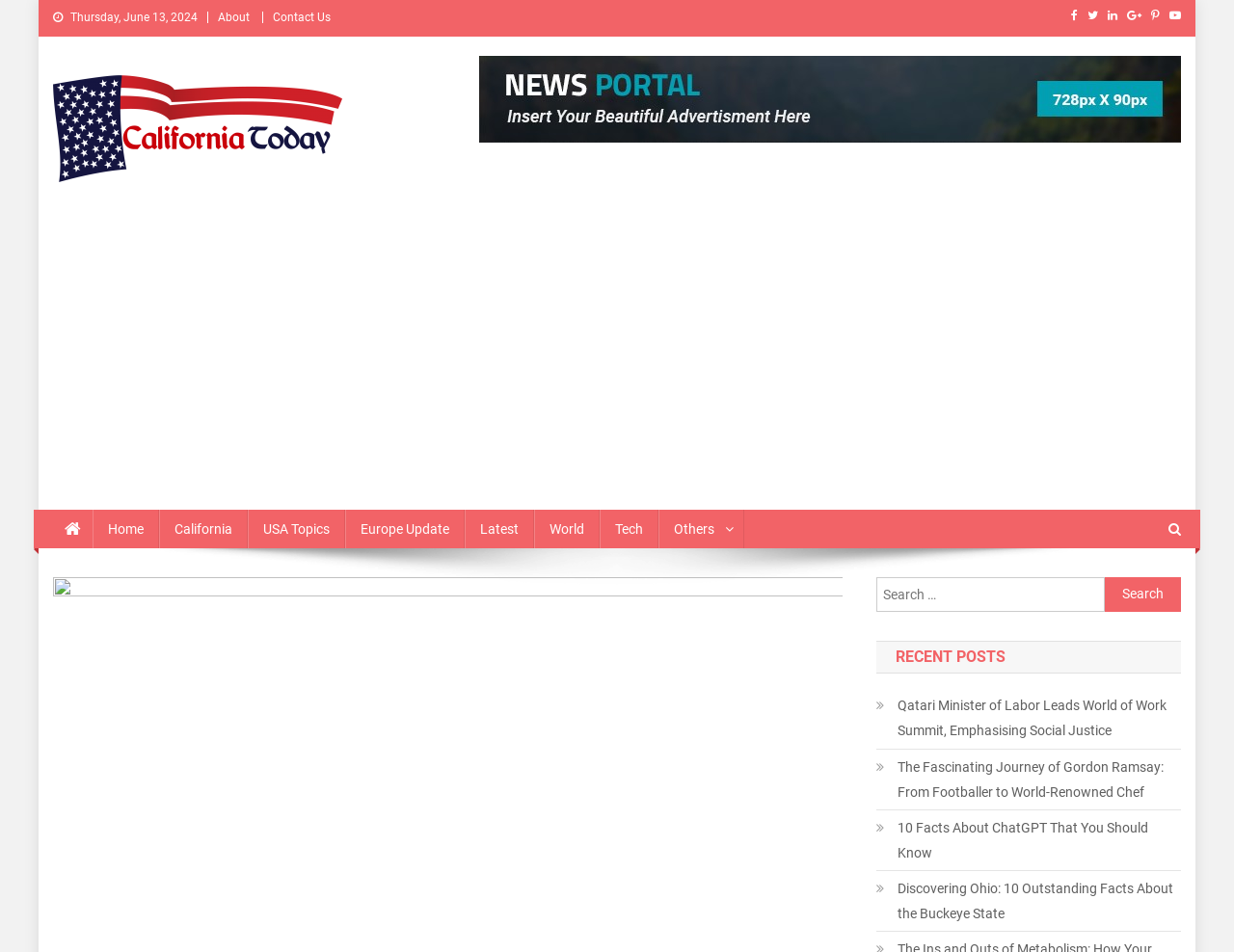Provide the bounding box coordinates of the HTML element this sentence describes: "parent_node: Search for: value="Search"".

[0.895, 0.606, 0.957, 0.642]